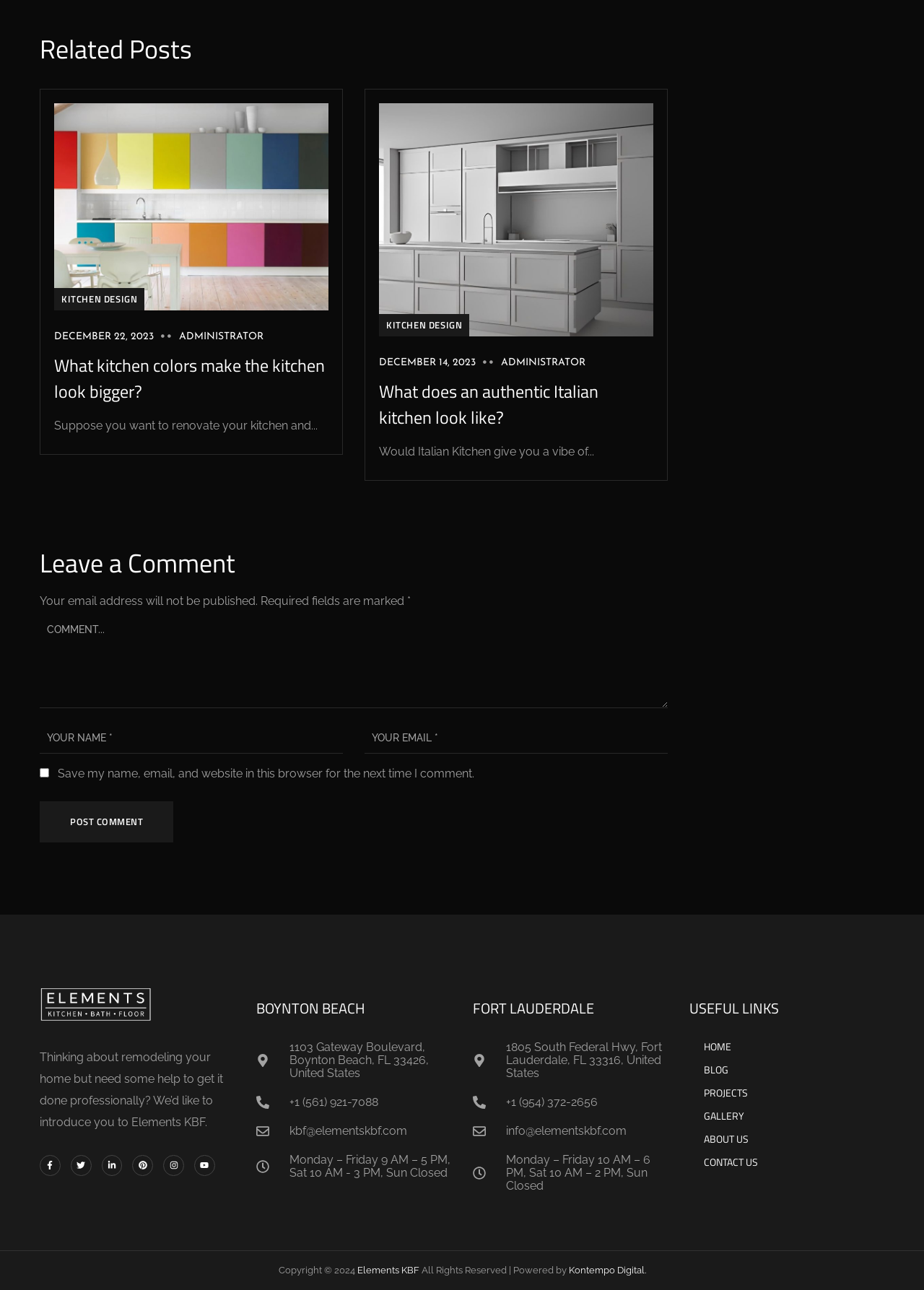Find the bounding box coordinates of the element to click in order to complete the given instruction: "Leave a comment."

[0.043, 0.476, 0.723, 0.549]